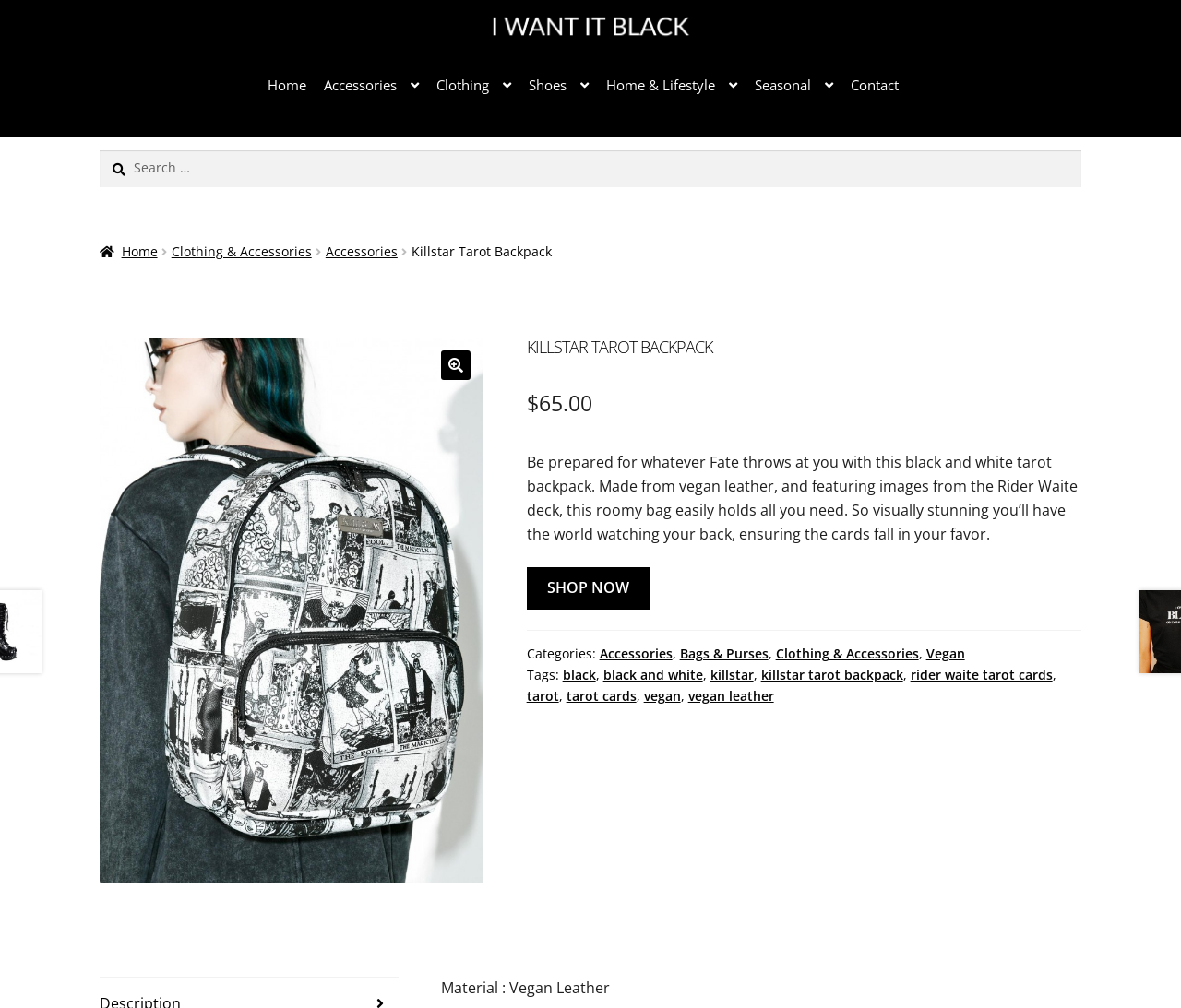Show the bounding box coordinates for the HTML element as described: "Accessories".

[0.276, 0.24, 0.337, 0.258]